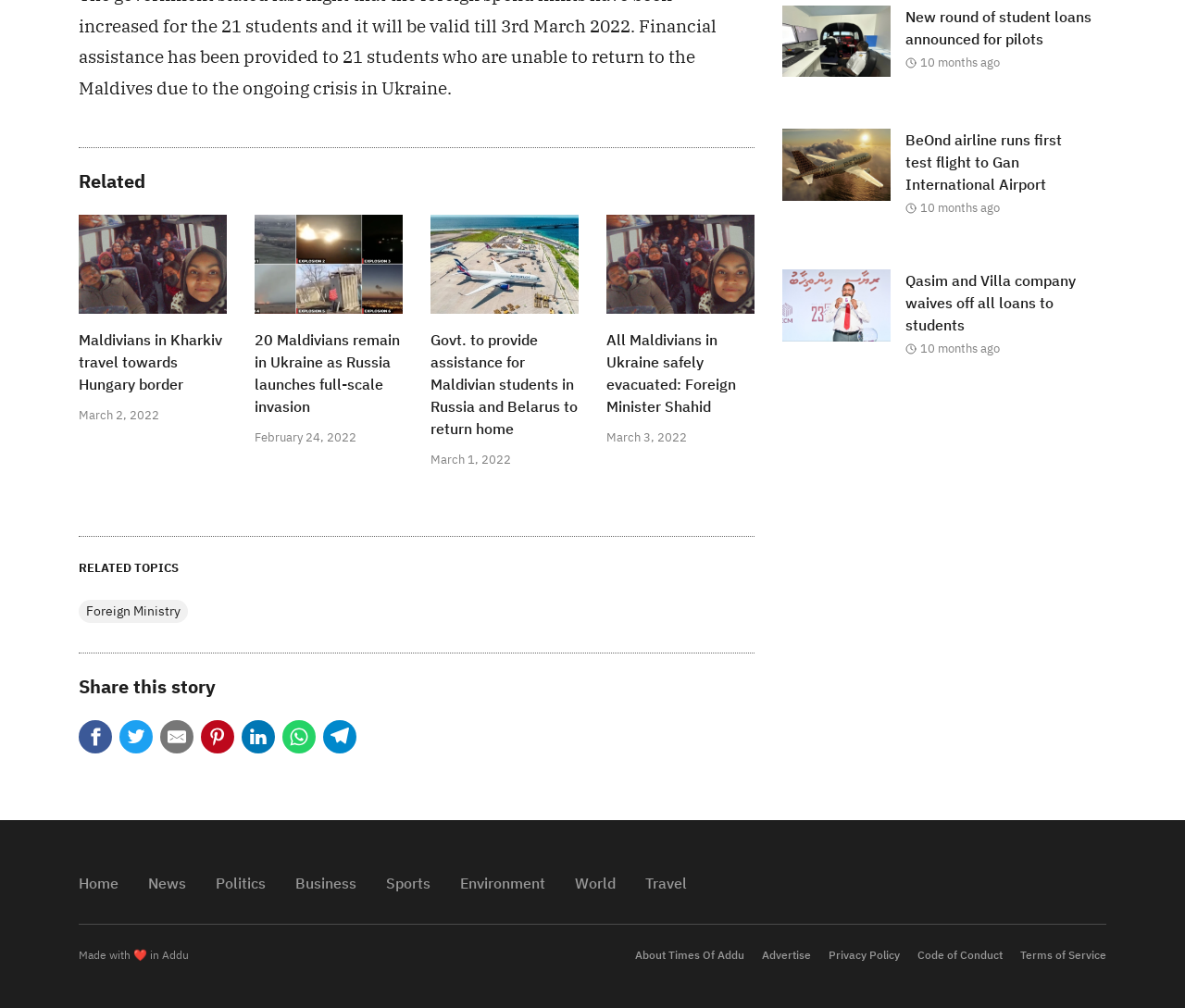Extract the bounding box coordinates of the UI element described: "Copy Text". Provide the coordinates in the format [left, top, right, bottom] with values ranging from 0 to 1.

None